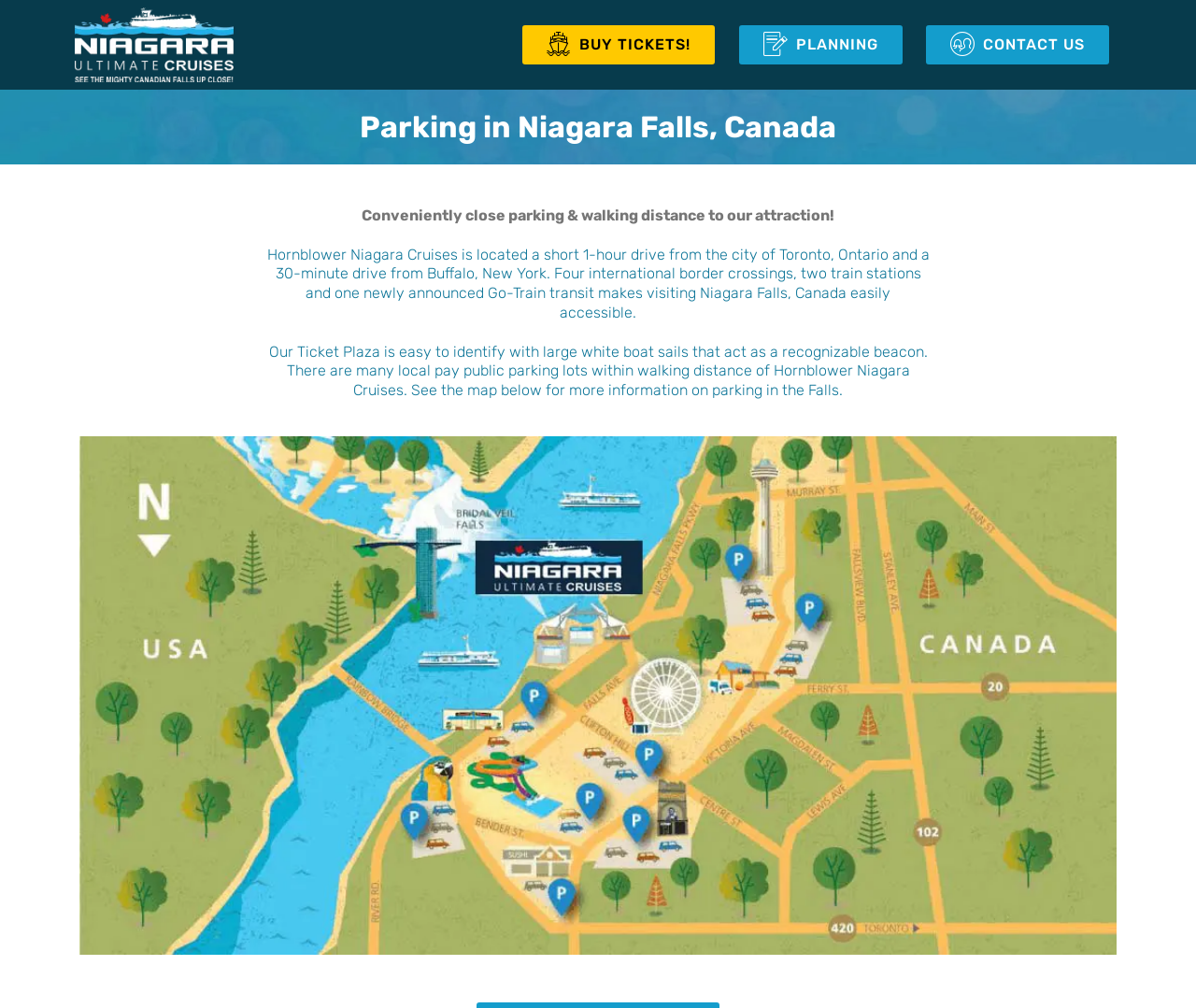Based on the provided description, "CONTACT US", find the bounding box of the corresponding UI element in the screenshot.

[0.774, 0.025, 0.928, 0.064]